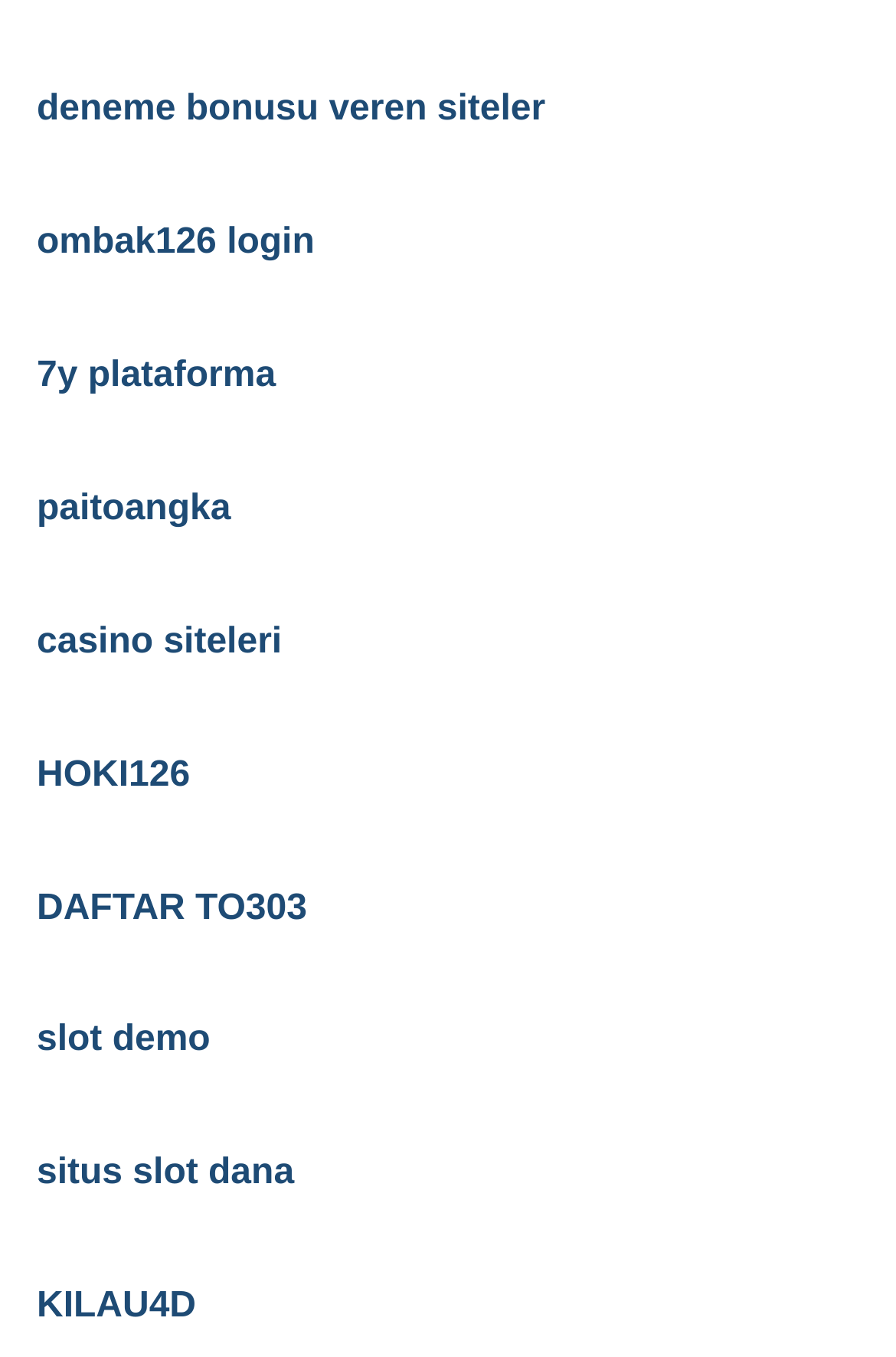Specify the bounding box coordinates of the region I need to click to perform the following instruction: "go to home page". The coordinates must be four float numbers in the range of 0 to 1, i.e., [left, top, right, bottom].

None